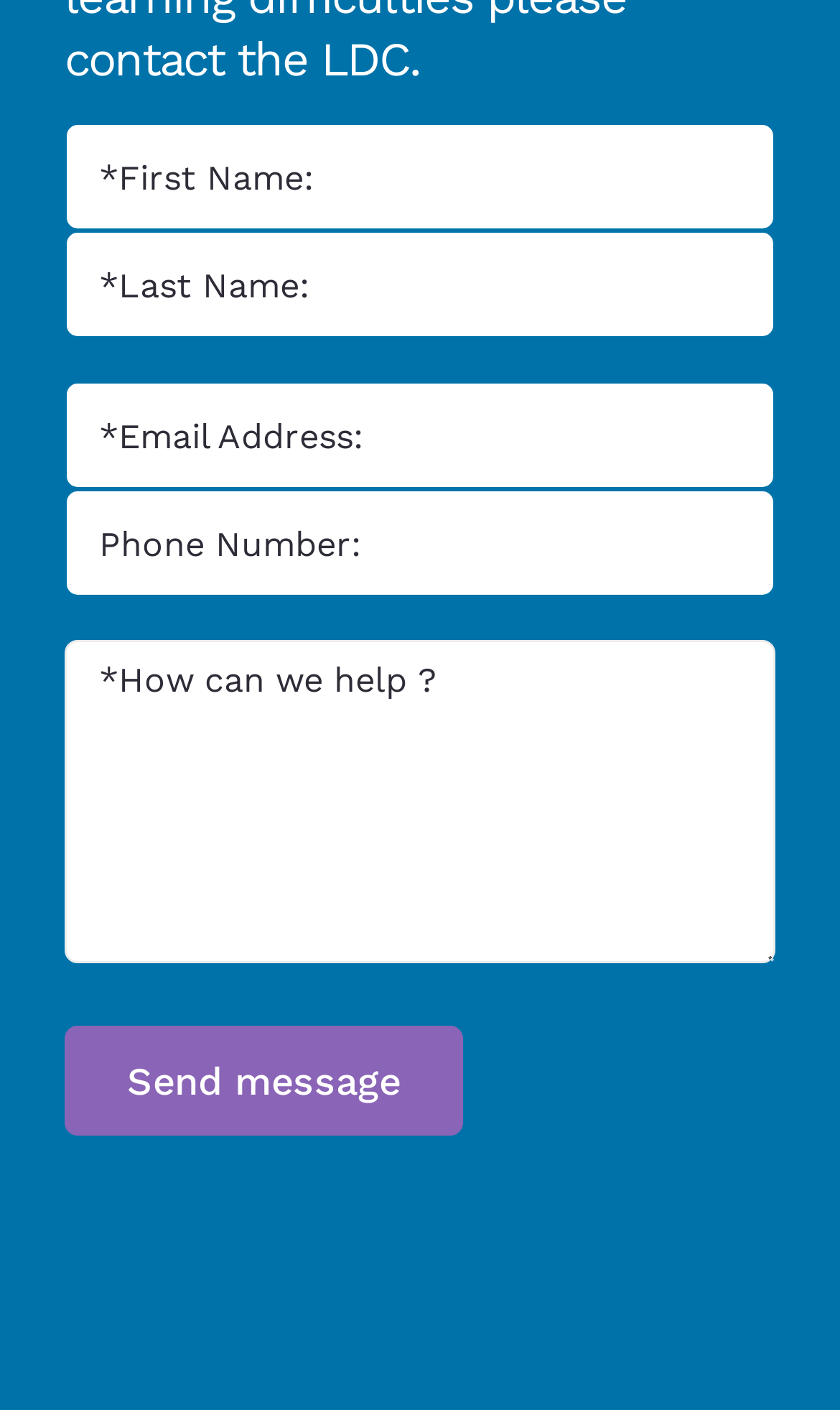How many required fields are there in the form?
Please answer the question with a single word or phrase, referencing the image.

3